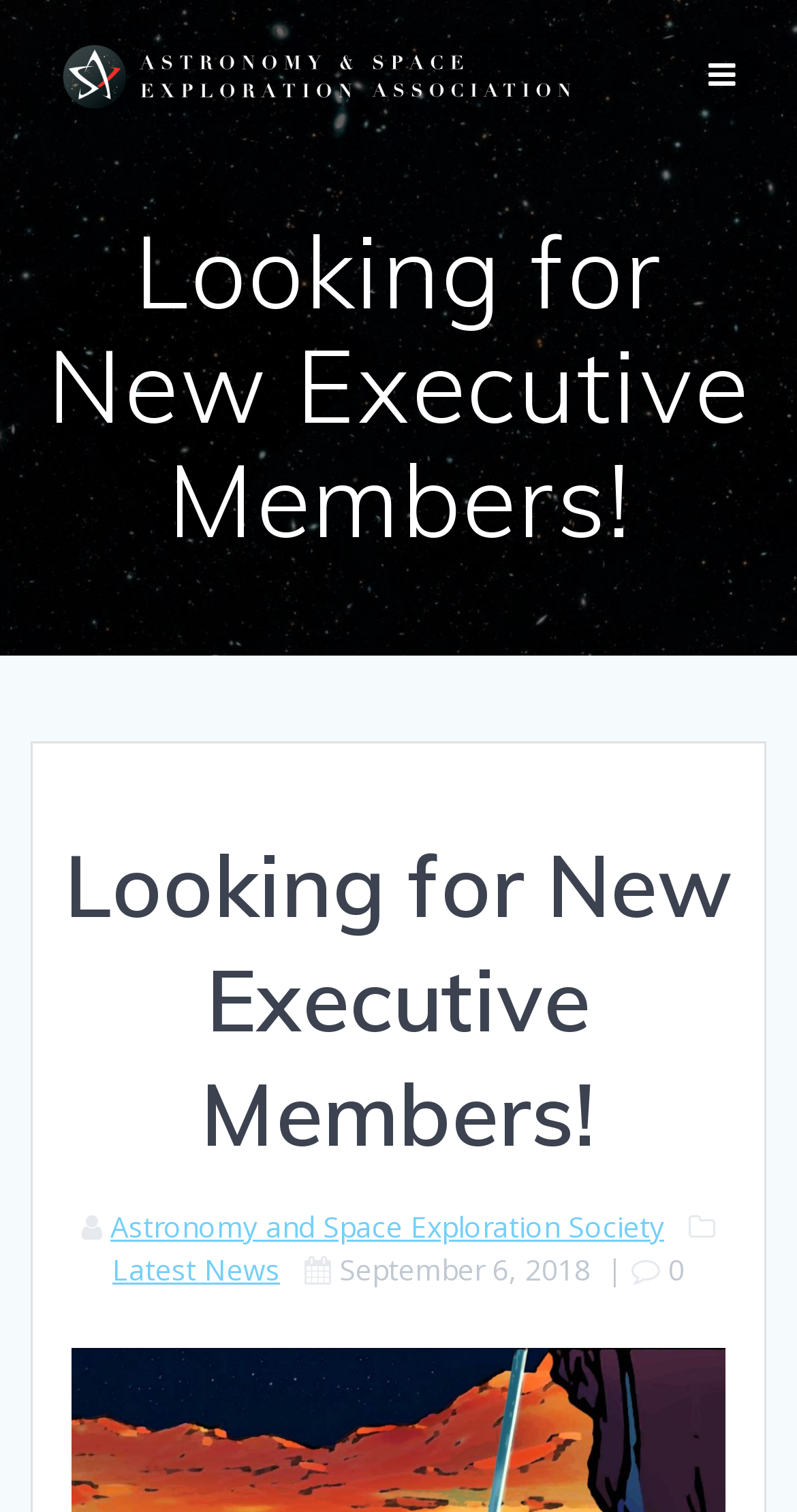Refer to the element description Latest News and identify the corresponding bounding box in the screenshot. Format the coordinates as (top-left x, top-left y, bottom-right x, bottom-right y) with values in the range of 0 to 1.

[0.141, 0.827, 0.351, 0.853]